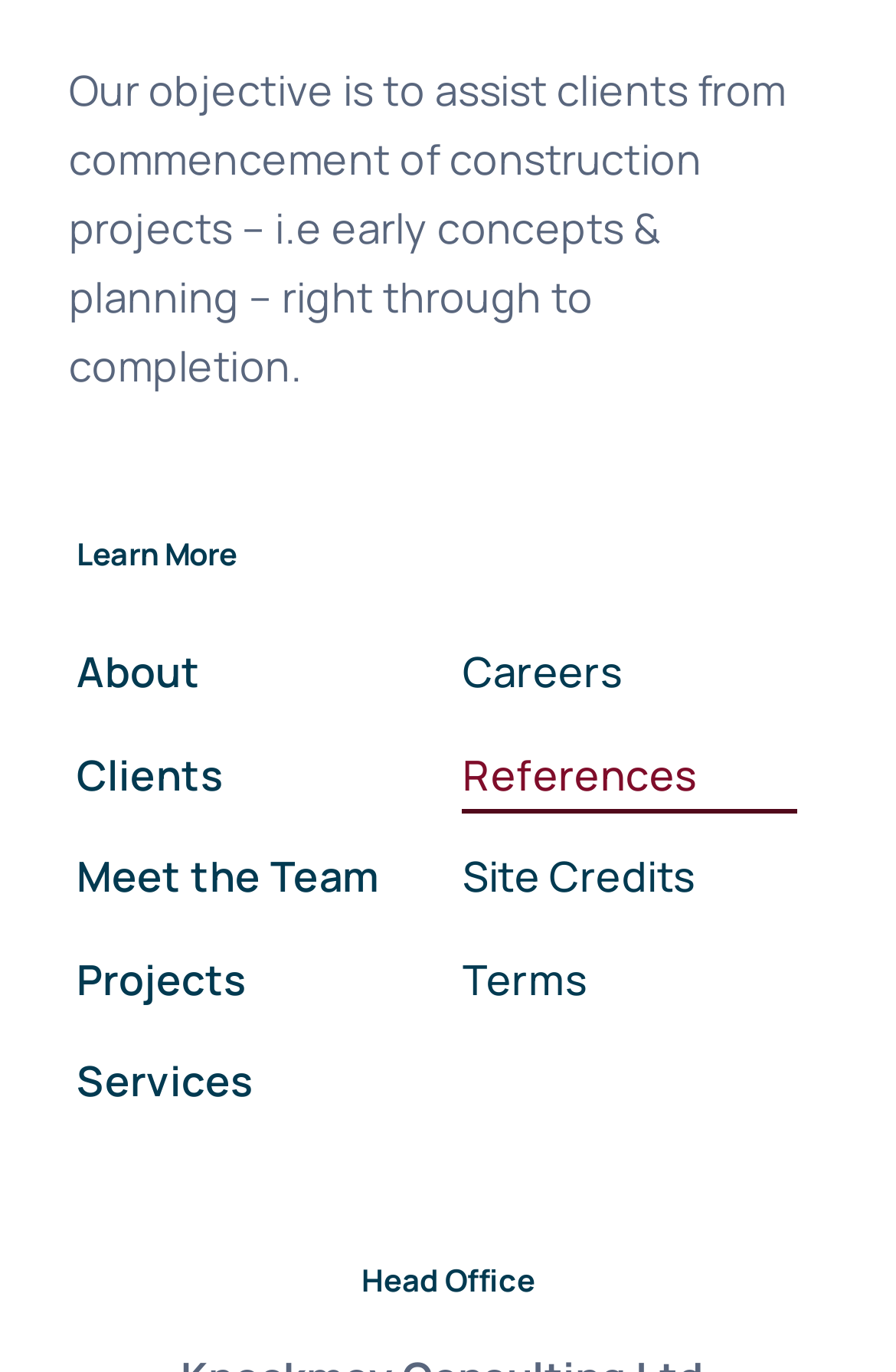Please identify the bounding box coordinates of the element on the webpage that should be clicked to follow this instruction: "Check the Careers page". The bounding box coordinates should be given as four float numbers between 0 and 1, formatted as [left, top, right, bottom].

[0.517, 0.464, 0.89, 0.518]